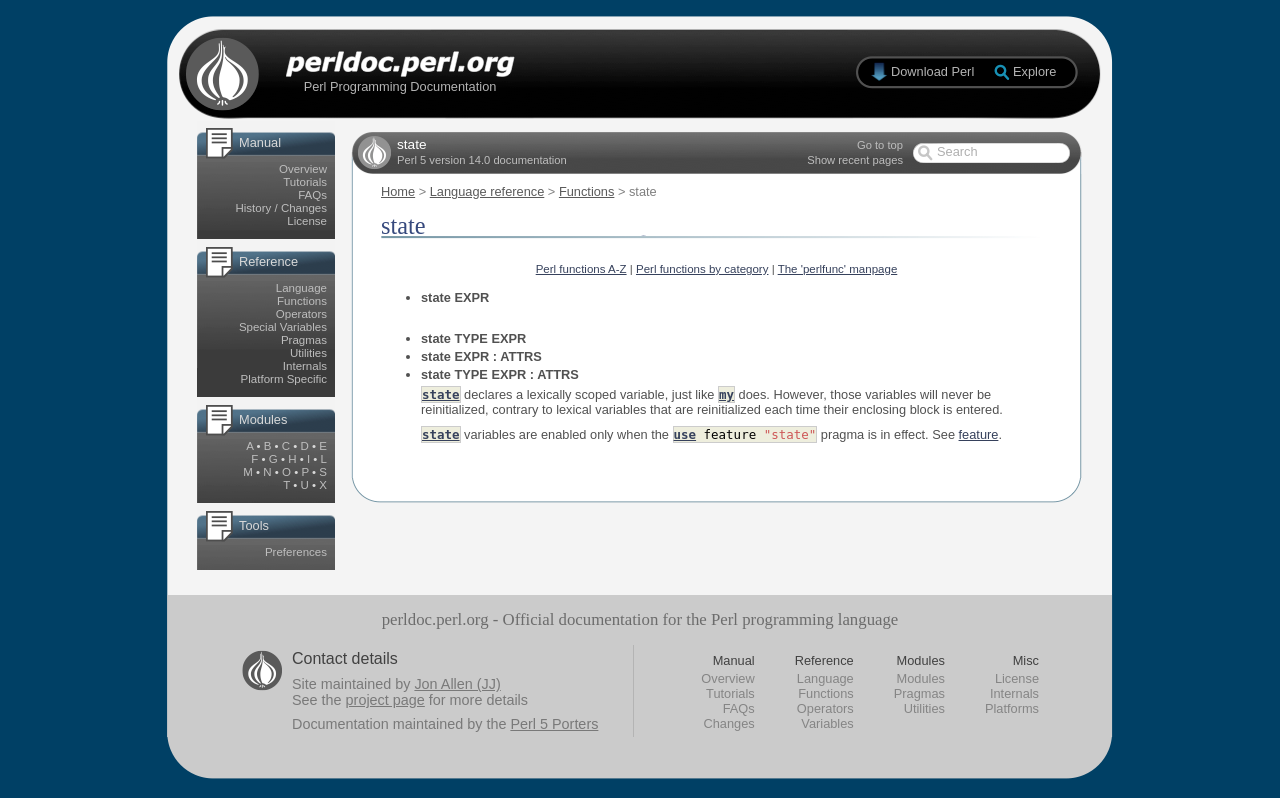Please identify the bounding box coordinates of the element on the webpage that should be clicked to follow this instruction: "View Perl functions A-Z". The bounding box coordinates should be given as four float numbers between 0 and 1, formatted as [left, top, right, bottom].

[0.419, 0.33, 0.49, 0.345]